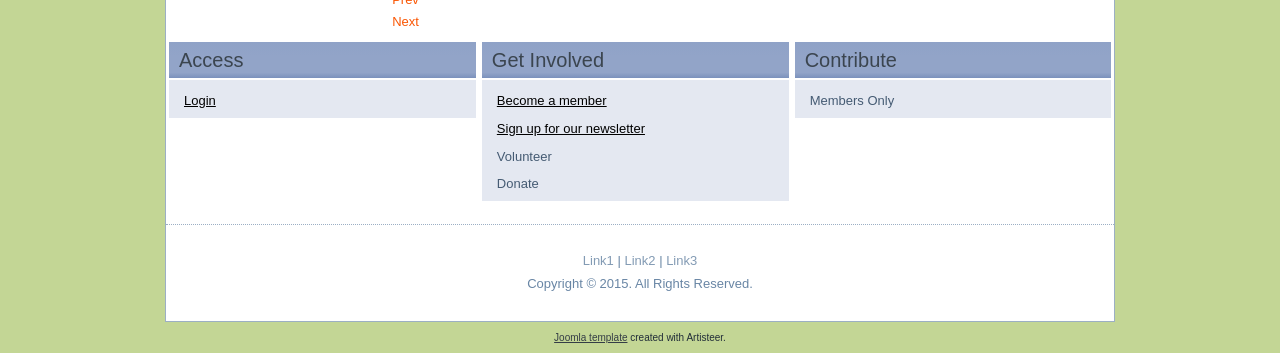Answer this question using a single word or a brief phrase:
How many links are in the top table?

5